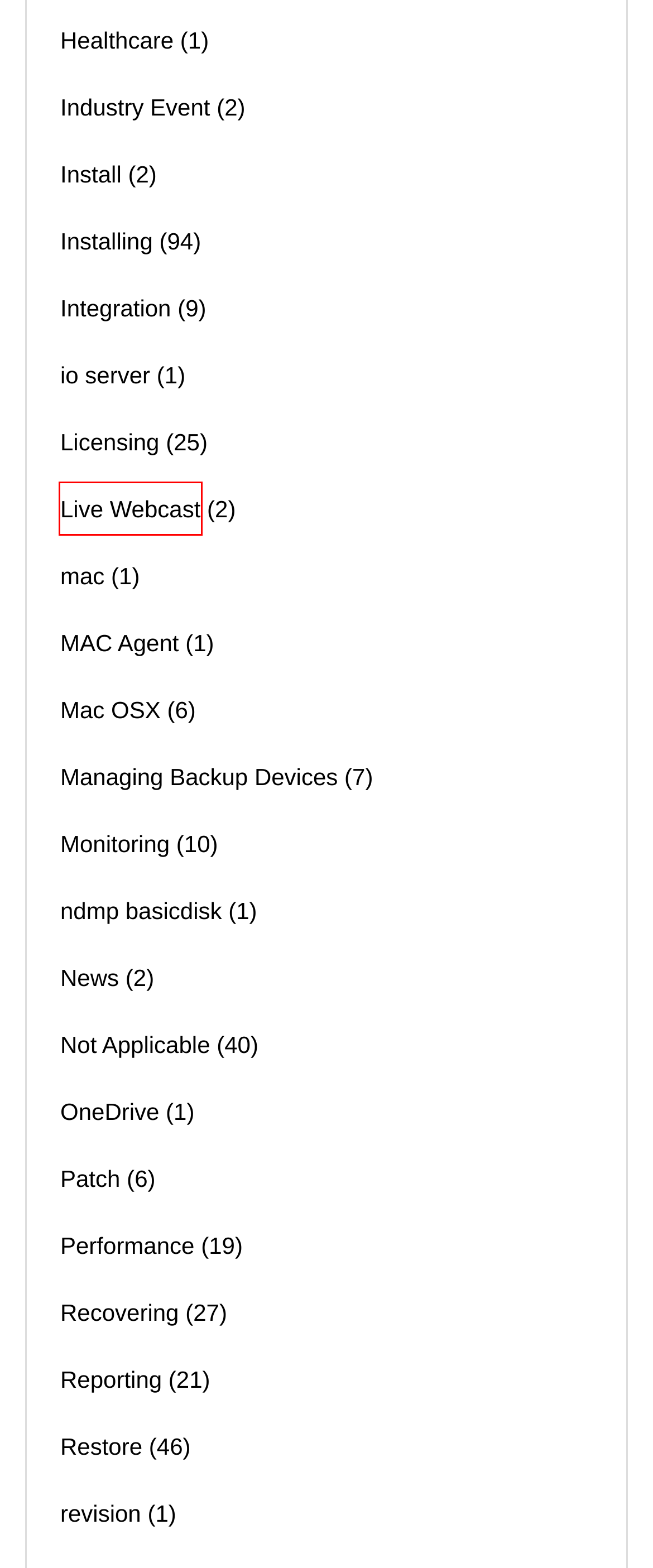After examining the screenshot of a webpage with a red bounding box, choose the most accurate webpage description that corresponds to the new page after clicking the element inside the red box. Here are the candidates:
A. Topics with Label: mac - VOX
B. Topics with Label: ndmp basicdisk - VOX
C. Topics with Label: Install - VOX
D. Topics with Label: Industry Event - VOX
E. Topics with Label: Monitoring - VOX
F. Topics with Label: News - VOX
G. Topics with Label: Live Webcast - VOX
H. Topics with Label: Licensing - VOX

G